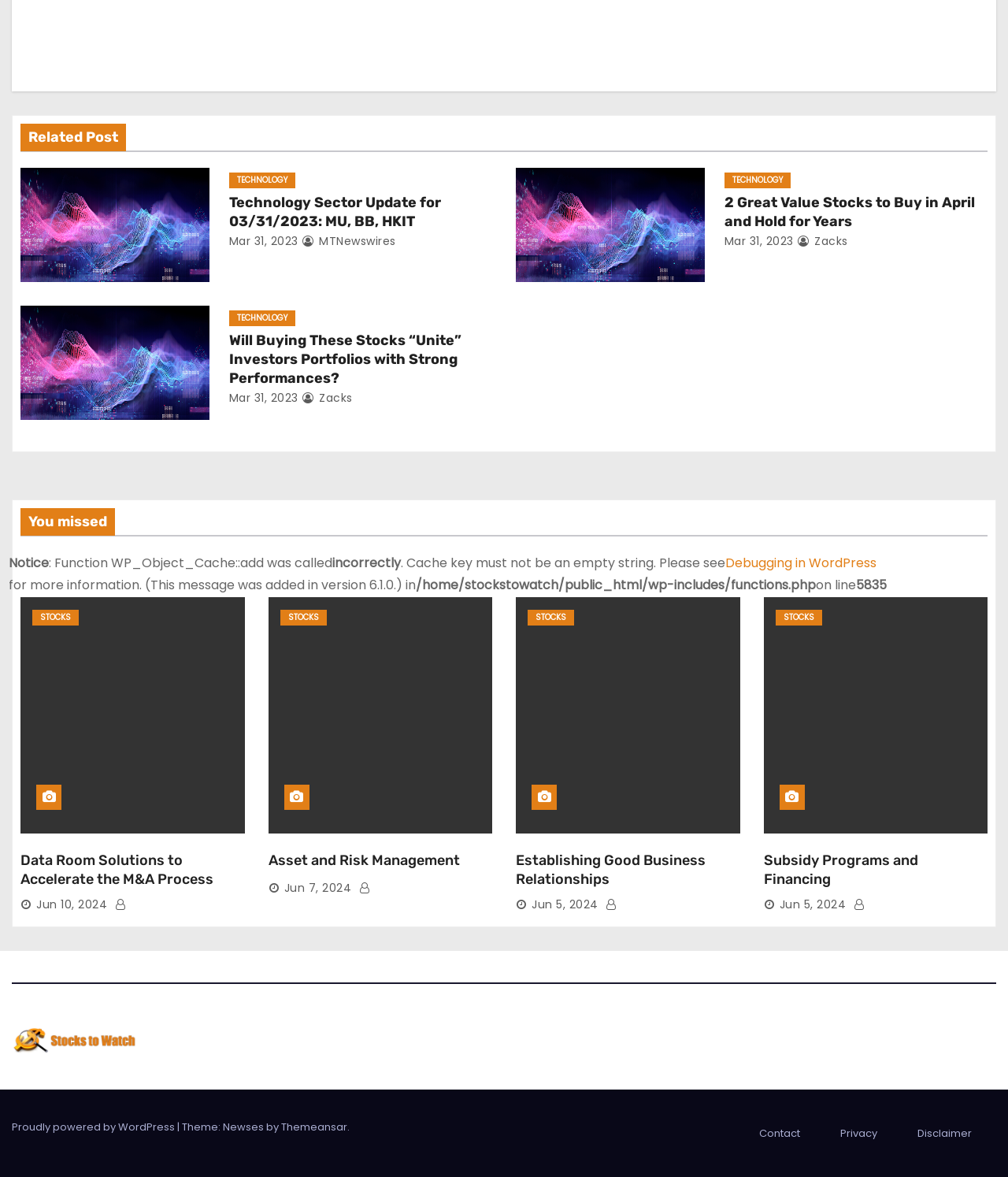Find and indicate the bounding box coordinates of the region you should select to follow the given instruction: "Click on 'TECHNOLOGY'".

[0.227, 0.146, 0.293, 0.16]